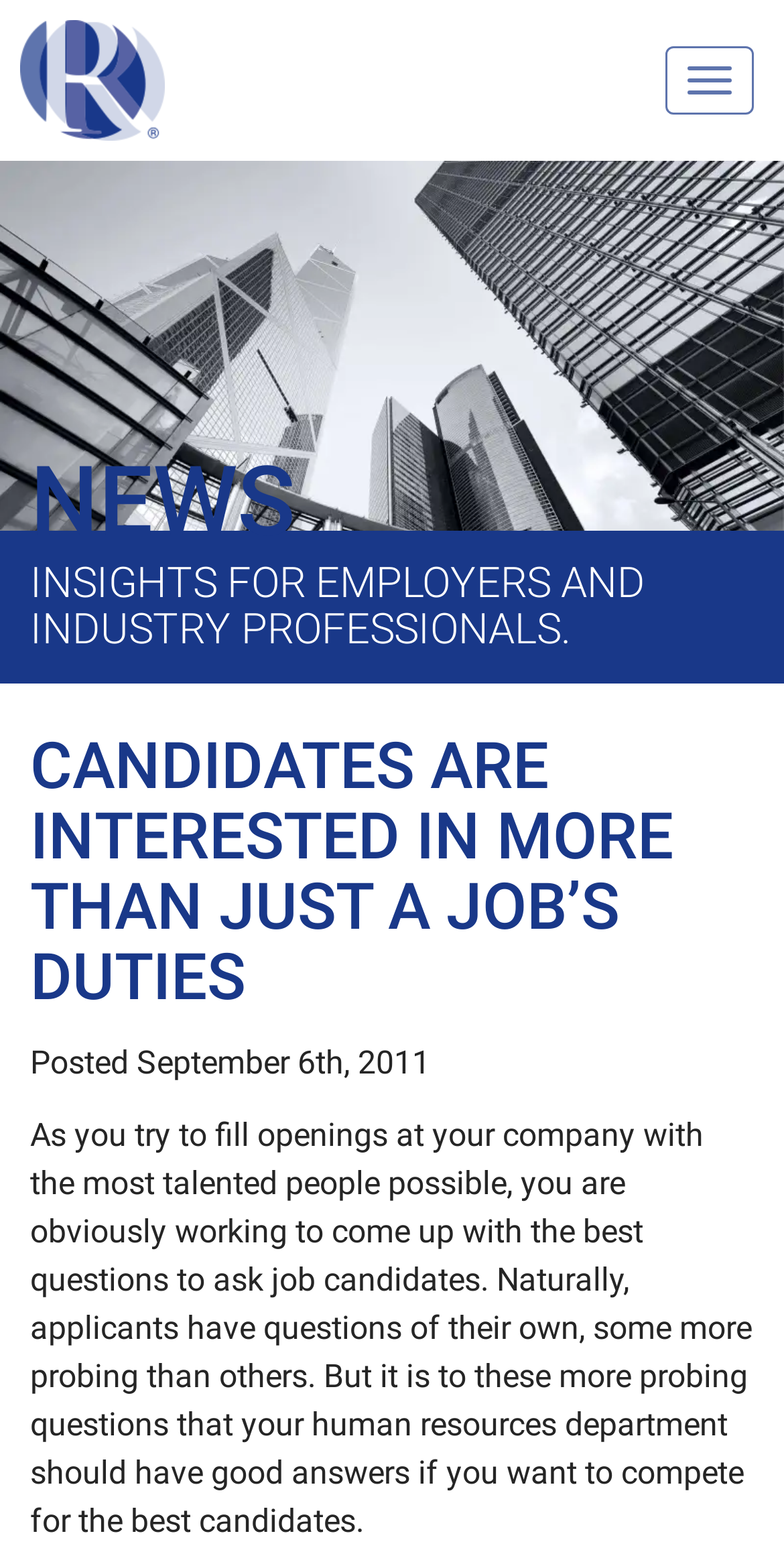Detail the various sections and features of the webpage.

The webpage appears to be a blog post or article discussing the importance of asking the right questions to job candidates. At the top of the page, there is a button on the right side, and a link to "RealStreet" on the left side, accompanied by a small image of the RealStreet logo. Below this, there is a larger image that spans the width of the page, with the title "Candidates Are Interested in More than Just a Job’s Duties" written on it.

Underneath the image, there is a heading that reads "NEWS", followed by a paragraph of text that describes the content of the webpage as "INSIGHTS FOR EMPLOYERS AND INDUSTRY PROFESSIONALS." Below this, there is a main heading that repeats the title of the article, "CANDIDATES ARE INTERESTED IN MORE THAN JUST A JOB’S DUTIES", which is a link. To the right of the heading, there is a "Posted" label with a date "September 6th, 2011" next to it.

The main content of the article is a block of text that discusses the importance of preparing good answers to job candidates' questions in order to compete for the best talent. The text is divided into paragraphs and spans most of the width of the page.